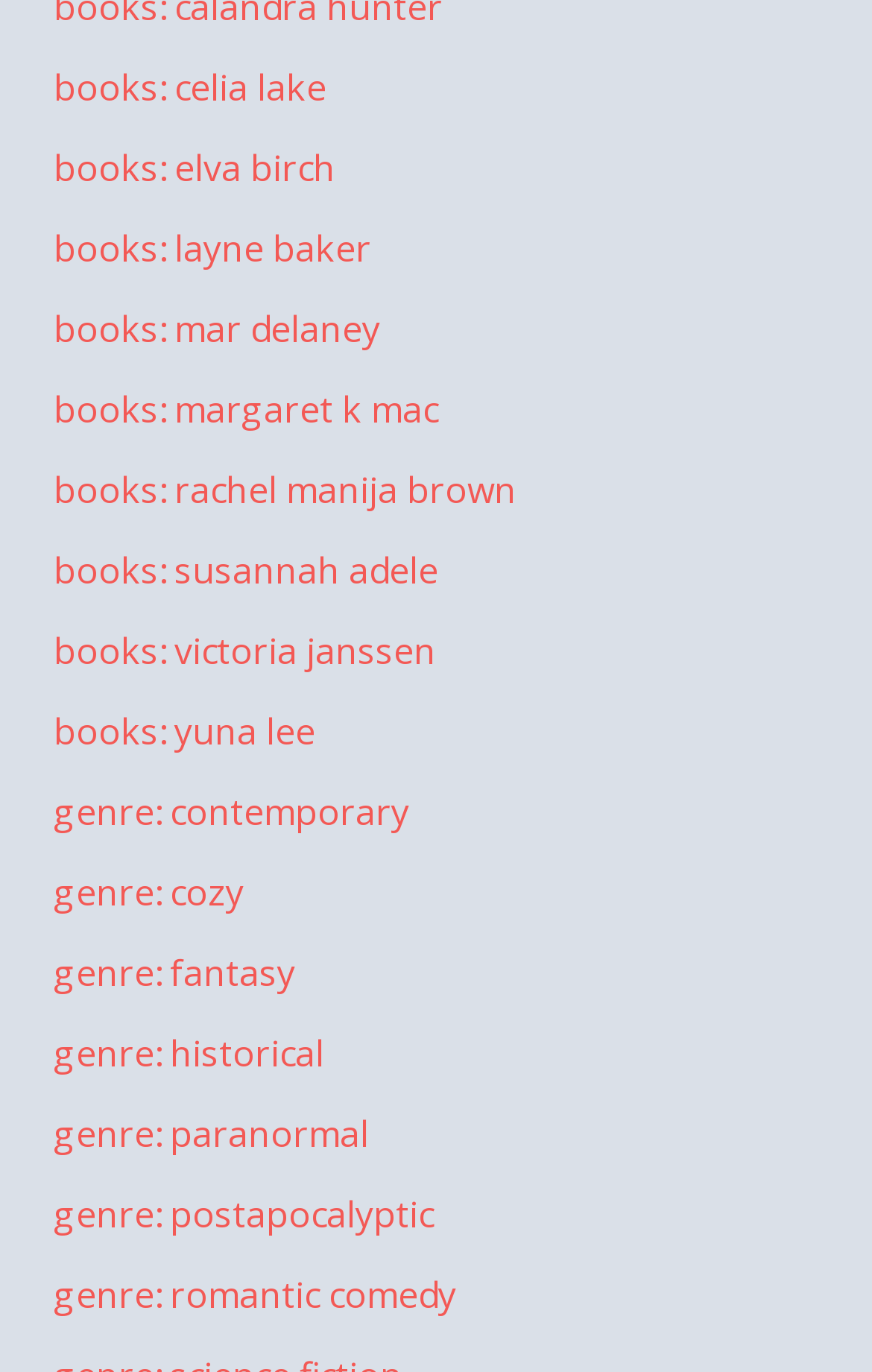How many genre links are there?
Analyze the image and provide a thorough answer to the question.

I counted the number of links with 'genre:' prefix, which are 7, indicating 7 genre links.